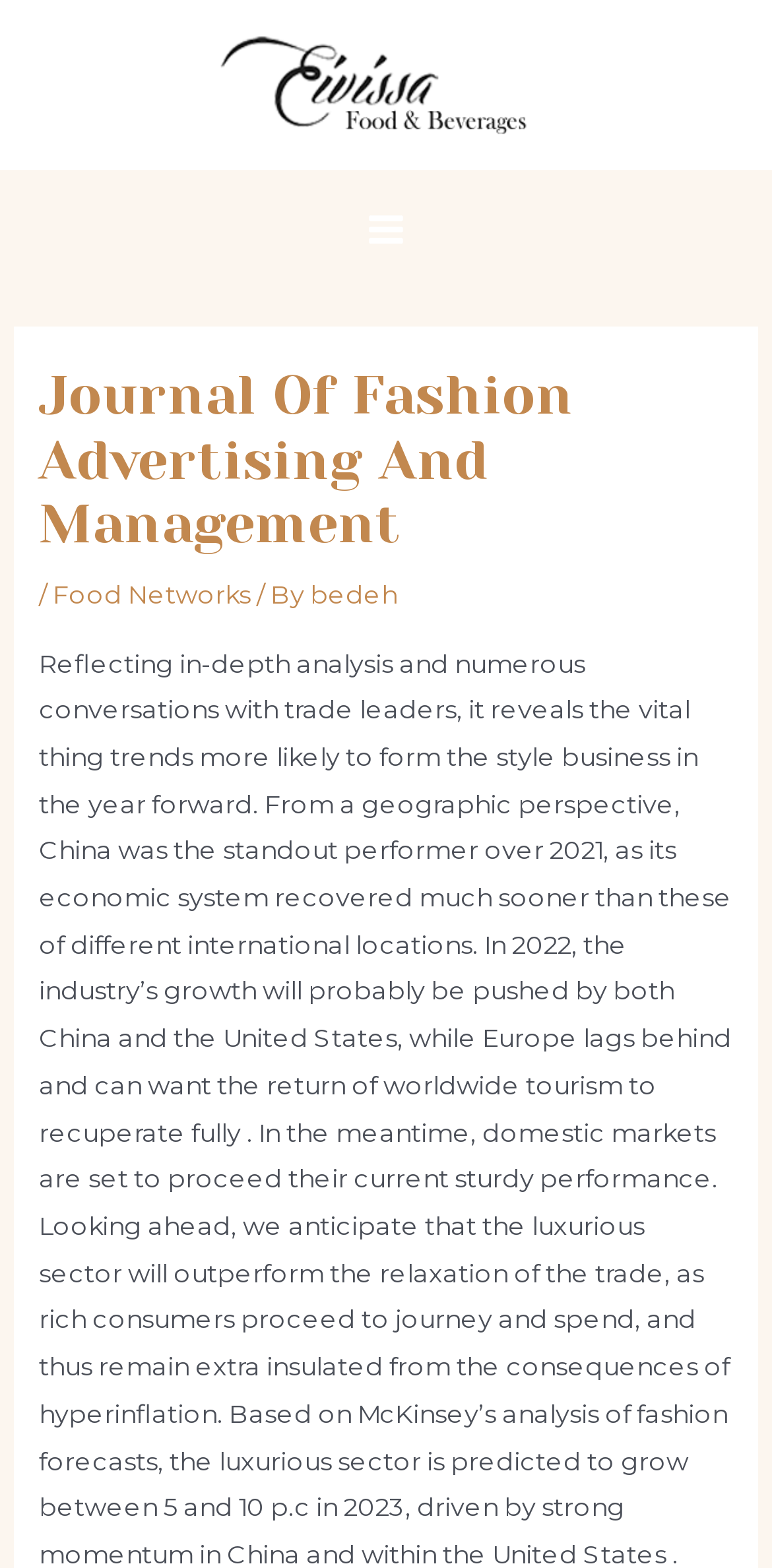Answer the question using only a single word or phrase: 
What is the purpose of the button with the image?

Main Menu